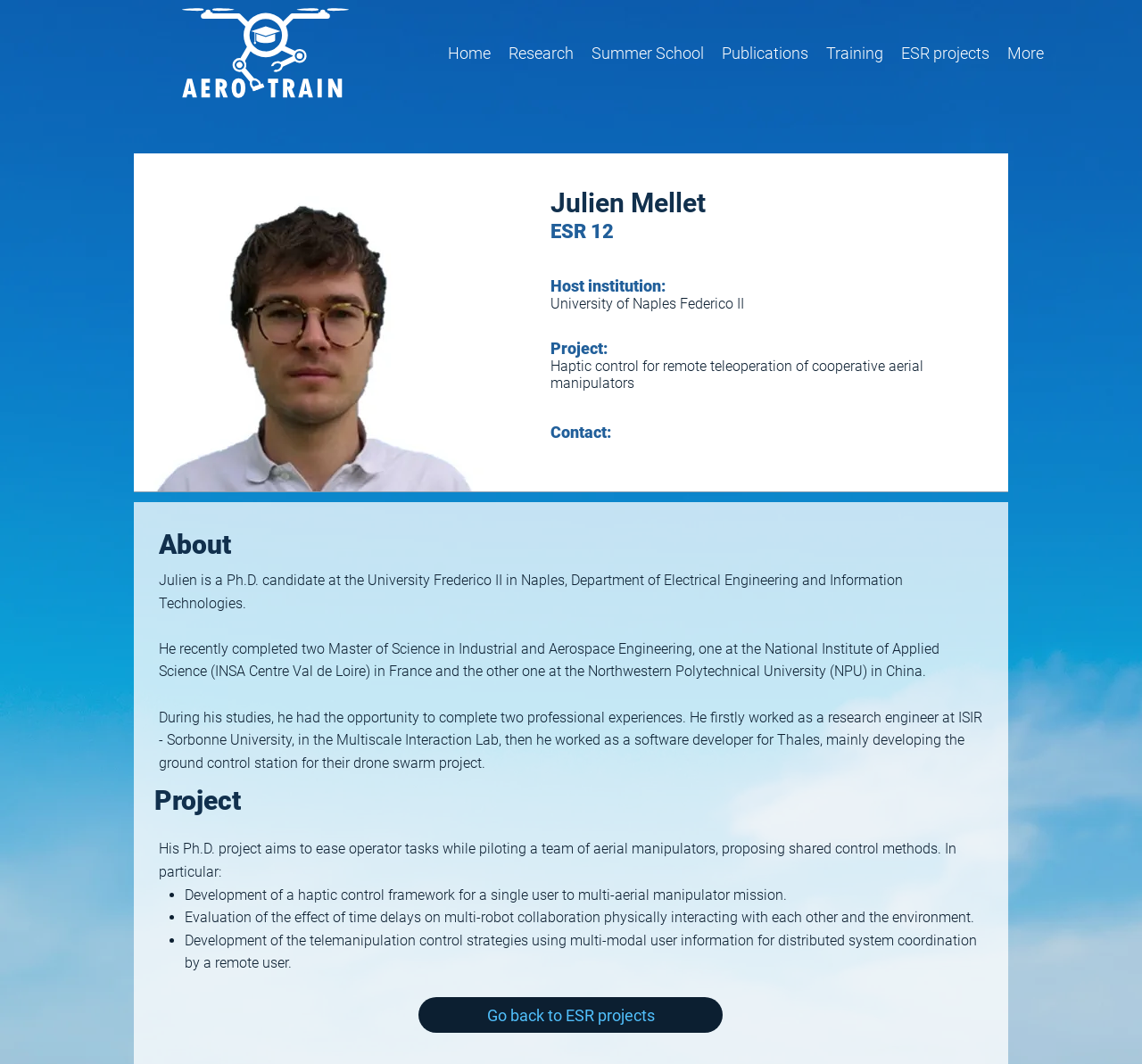Identify the bounding box coordinates of the clickable section necessary to follow the following instruction: "View Julien's personal picture". The coordinates should be presented as four float numbers from 0 to 1, i.e., [left, top, right, bottom].

[0.117, 0.144, 0.423, 0.462]